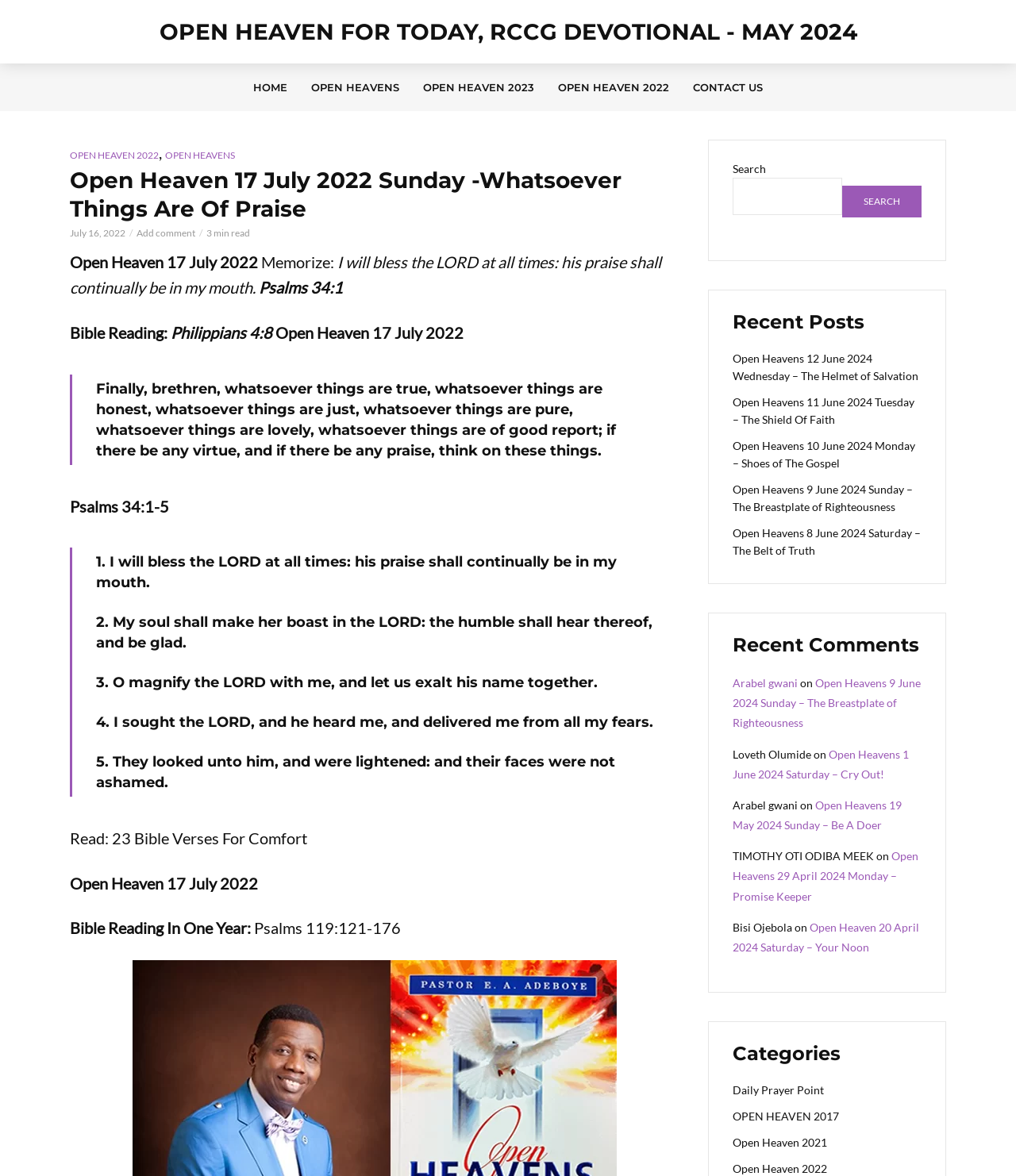Please identify the bounding box coordinates for the region that you need to click to follow this instruction: "Search for Open Heaven devotional".

[0.721, 0.151, 0.829, 0.183]